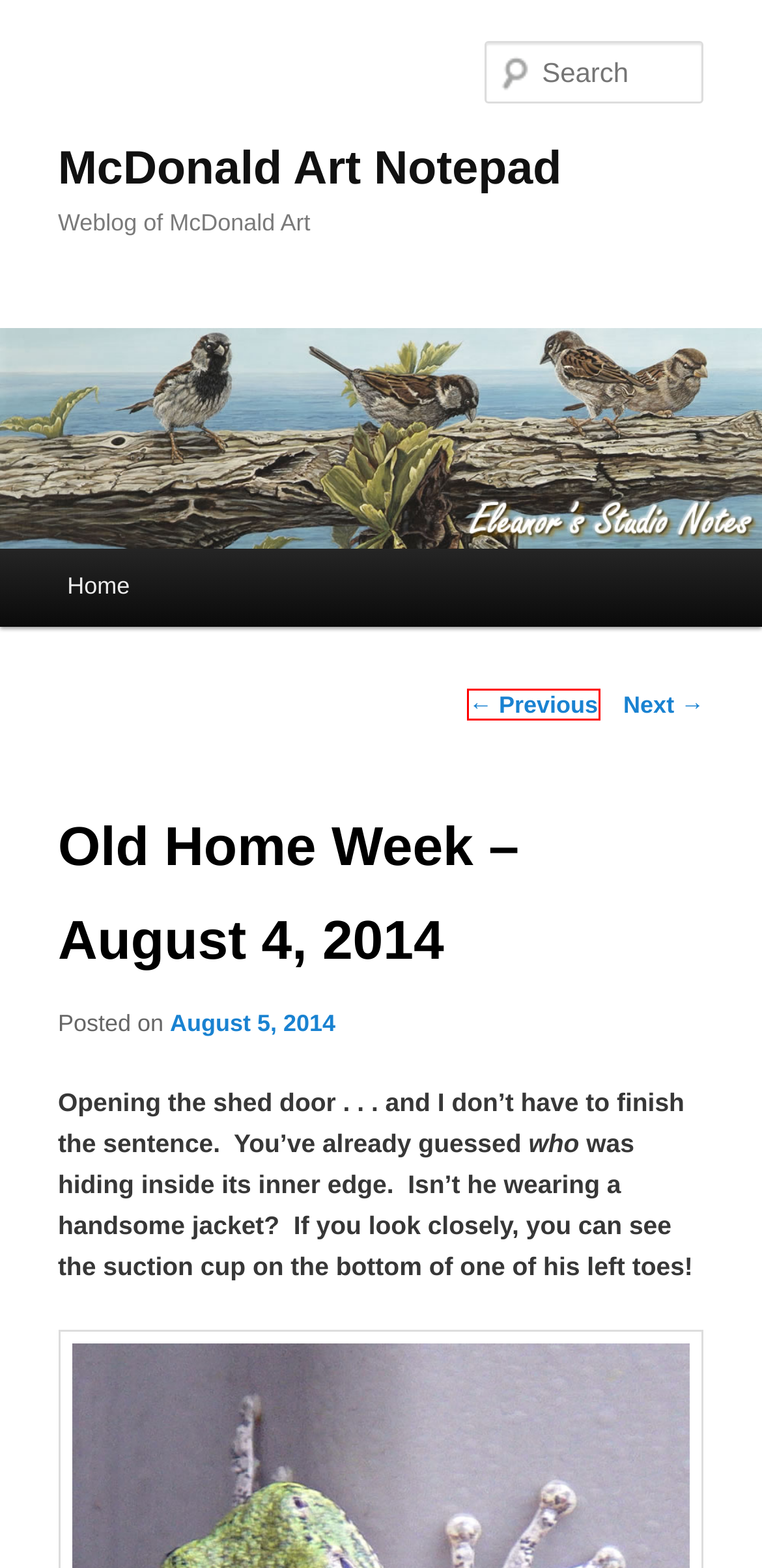Given a screenshot of a webpage with a red rectangle bounding box around a UI element, select the best matching webpage description for the new webpage that appears after clicking the highlighted element. The candidate descriptions are:
A. Eleanor | McDonald Art Notepad
B. Blog Tool, Publishing Platform, and CMS – WordPress.org
C. Comments for McDonald Art Notepad
D. Aug. 4-14-dragonfly-size-OK | McDonald Art Notepad
E. April | 2024 | McDonald Art Notepad
F. Sunday Brunch – August 3, 2014 | McDonald Art Notepad
G. Three torpedoes were fired in Cedar Hollow – August 5, 2014 | McDonald Art Notepad
H. McDonald Art Notepad | Weblog of McDonald Art

F